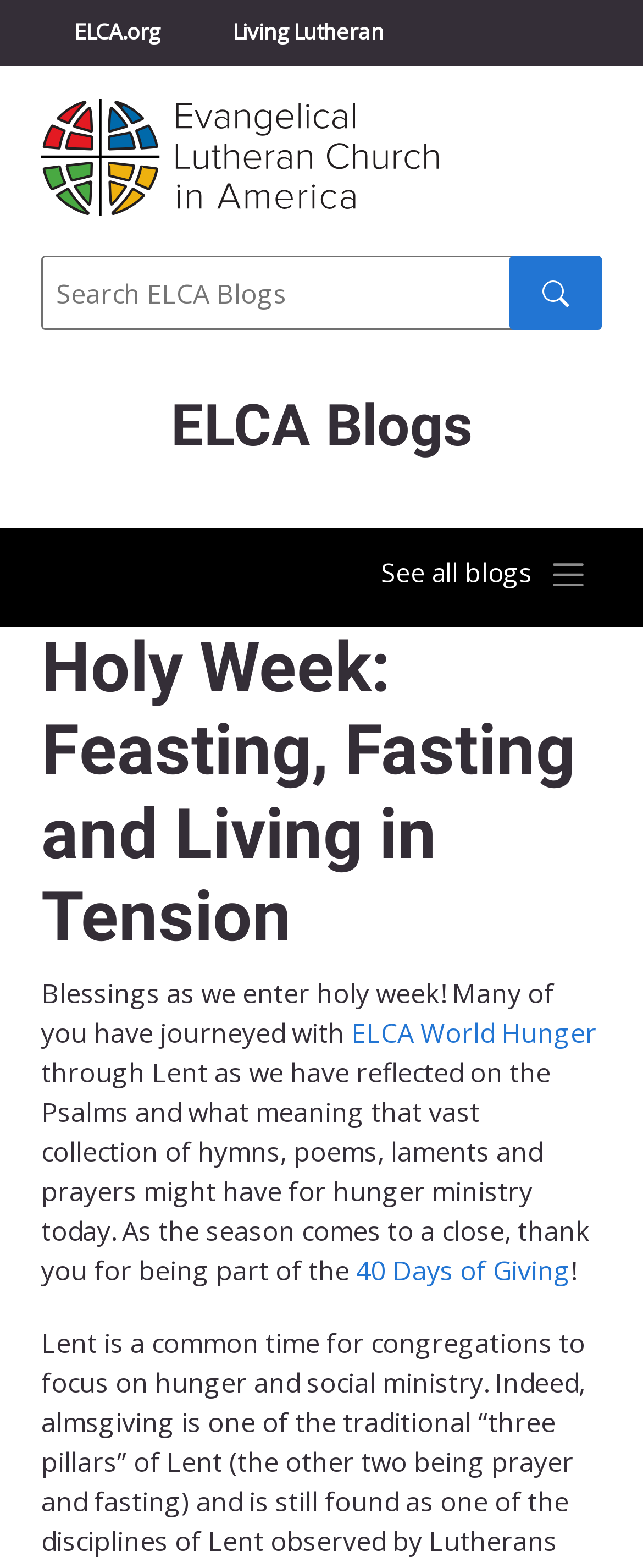What is the text of the search button?
We need a detailed and exhaustive answer to the question. Please elaborate.

I found the search button by looking for an element with a type of 'button' and a description of 'Search submit'. This button is located next to the search textbox.